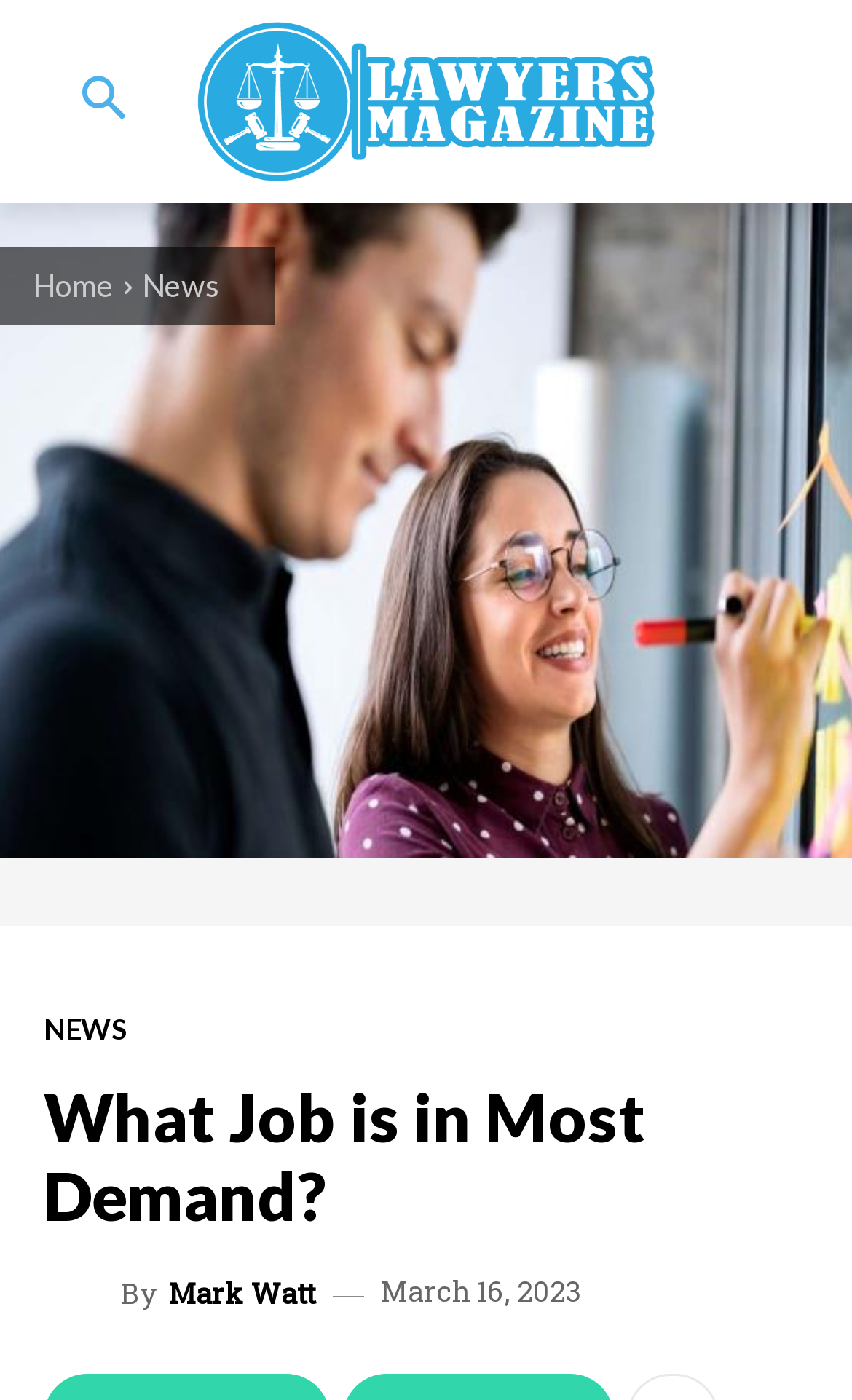Using the provided element description: "parent_node: By title="Mark Watt"", identify the bounding box coordinates. The coordinates should be four floats between 0 and 1 in the order [left, top, right, bottom].

[0.064, 0.906, 0.141, 0.943]